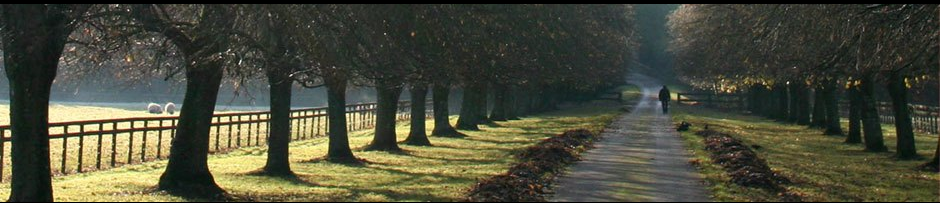How many people are in the image?
Using the image provided, answer with just one word or phrase.

One